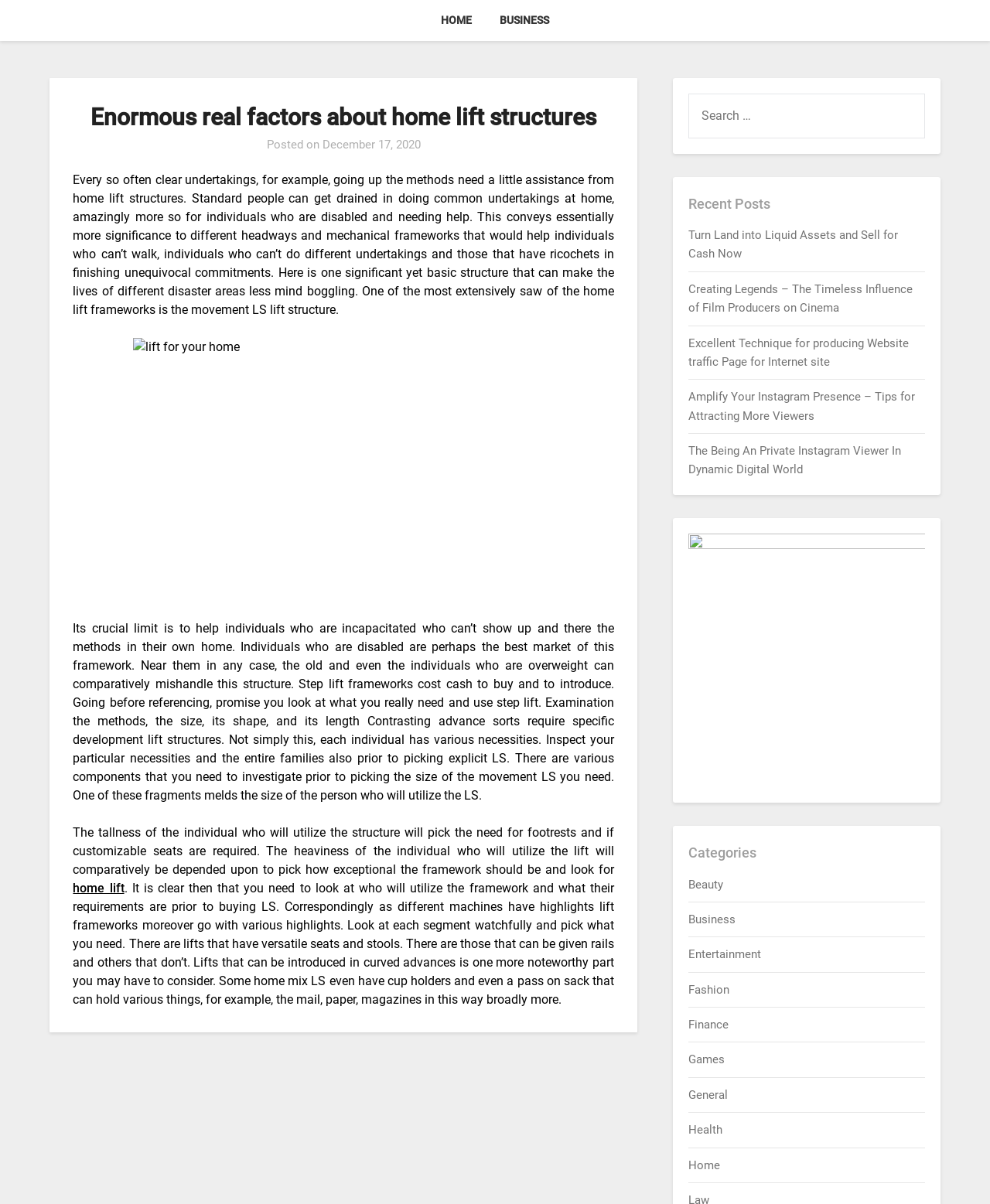What features do some home lifts have?
Answer the question using a single word or phrase, according to the image.

Cup holders and pass on bag